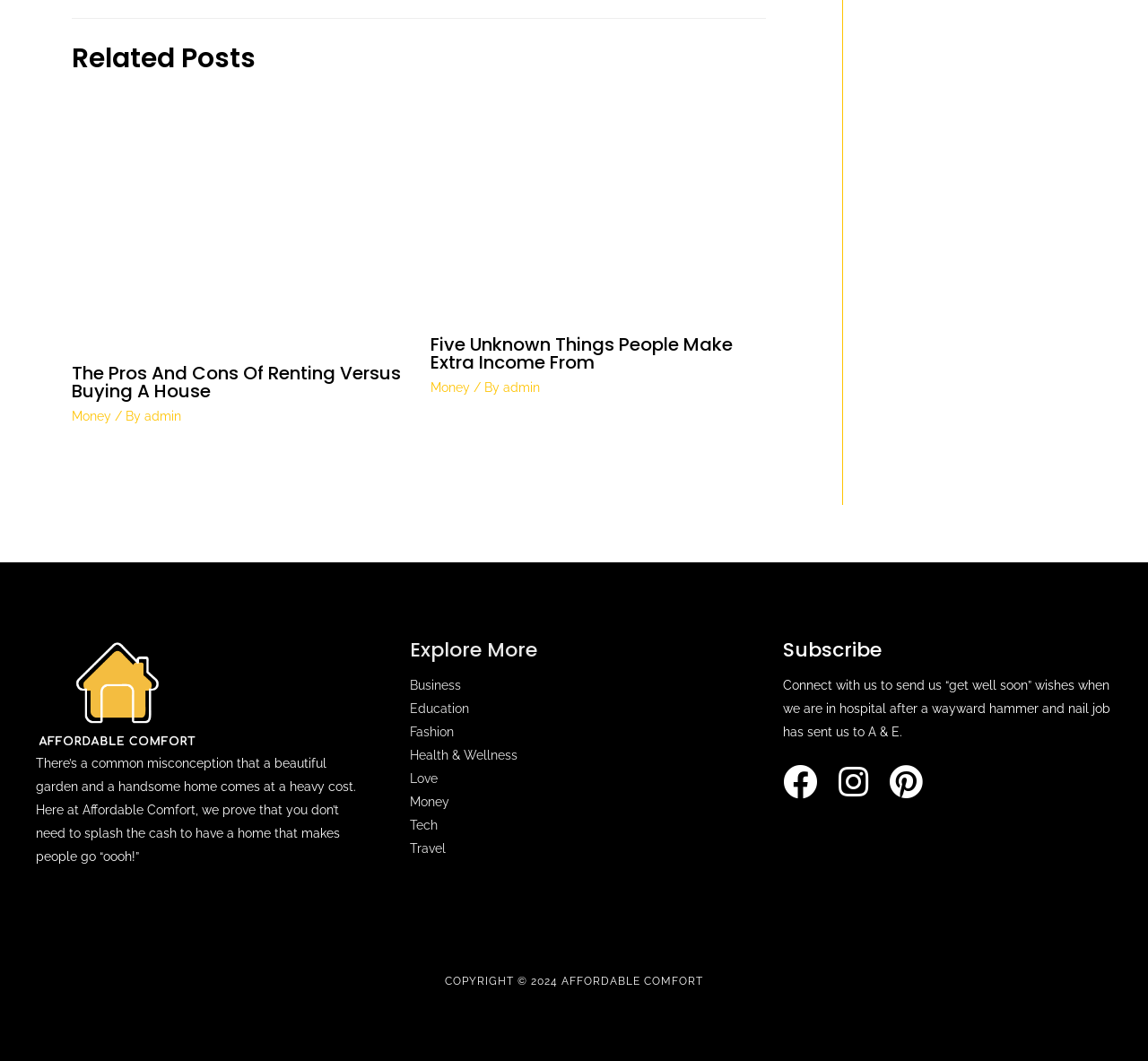Reply to the question with a single word or phrase:
What category does the second related post belong to?

Money